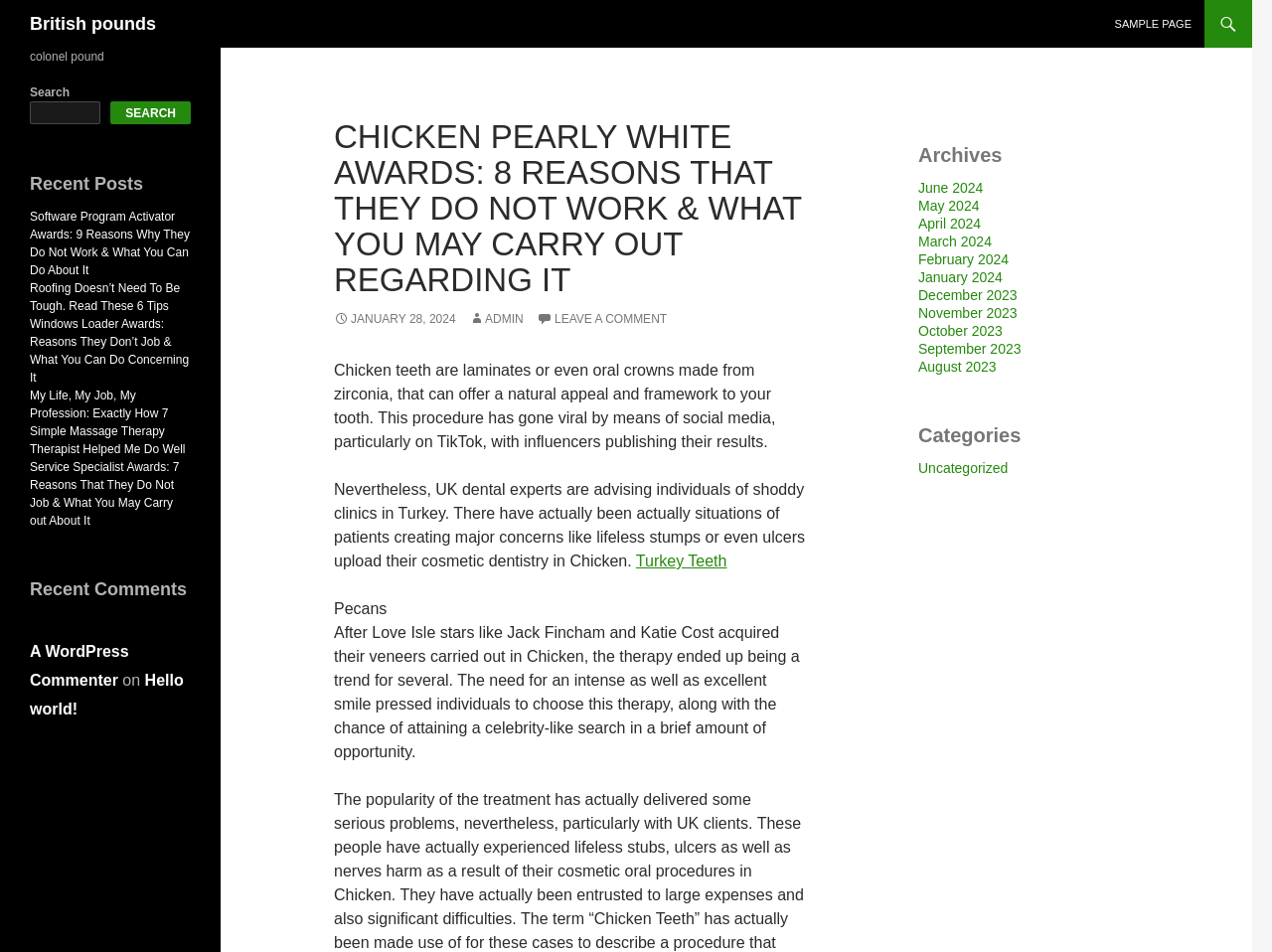Using the element description admin, predict the bounding box coordinates for the UI element. Provide the coordinates in (top-left x, top-left y, bottom-right x, bottom-right y) format with values ranging from 0 to 1.

[0.369, 0.328, 0.411, 0.342]